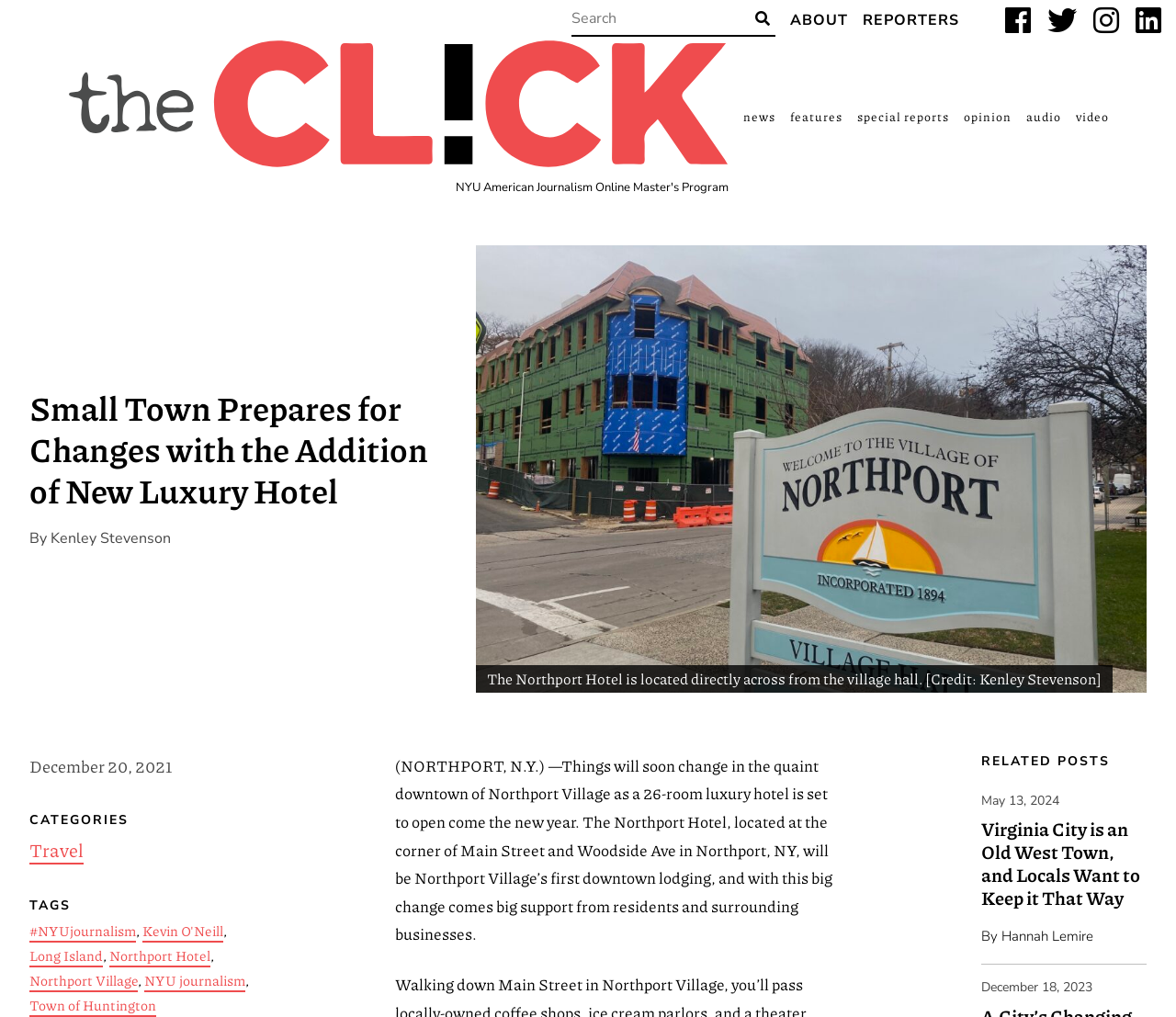Find and indicate the bounding box coordinates of the region you should select to follow the given instruction: "Go to ABOUT page".

[0.672, 0.011, 0.721, 0.029]